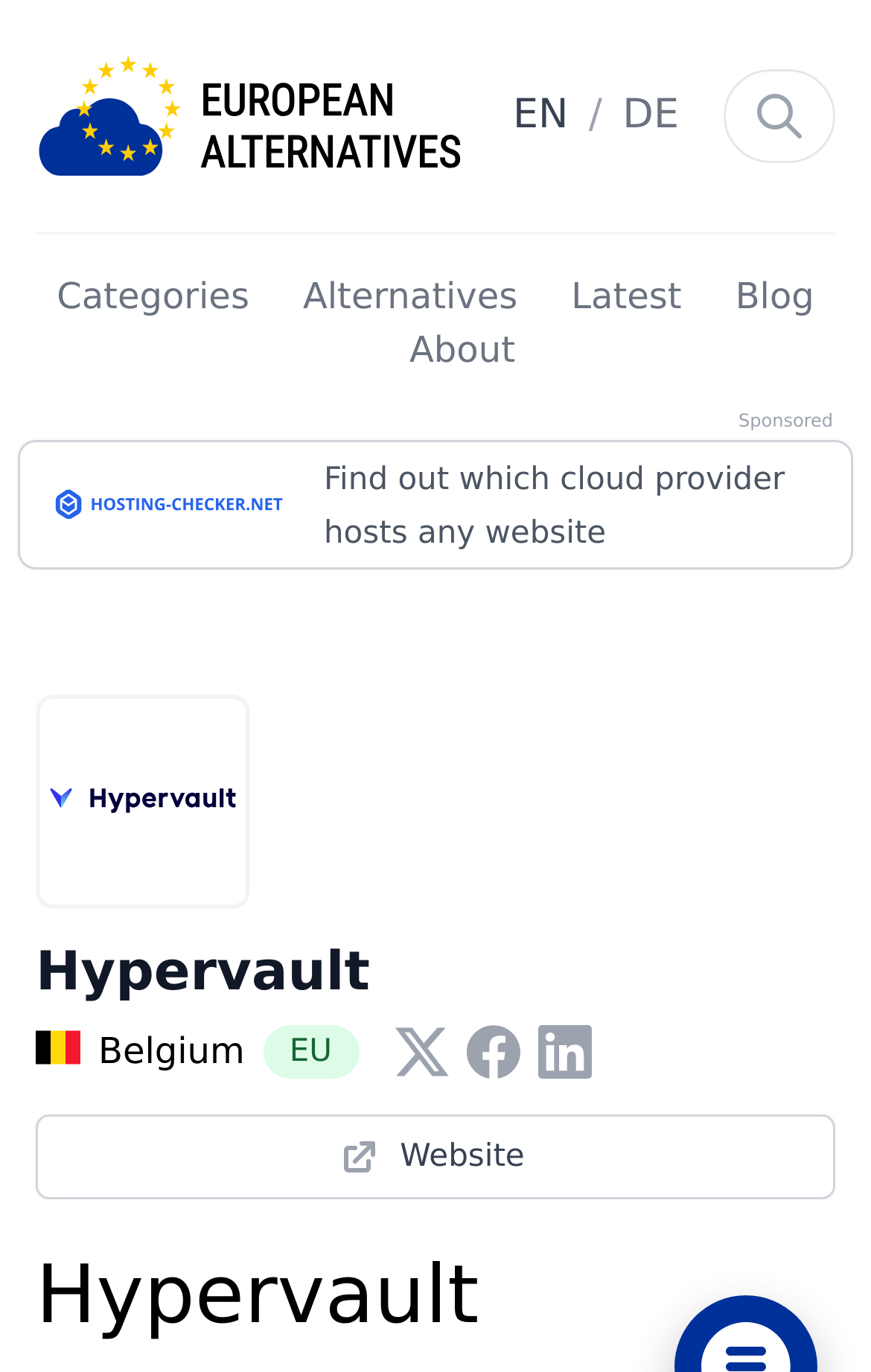Provide an in-depth description of the elements and layout of the webpage.

The webpage is about Hypervault, a password manager from Belgium. At the top, there is a navigation bar with a European Alternatives logo on the left, which is a link to the homepage. To the right of the logo, there are language options, including "EN", "/", and "DE". Below the navigation bar, there are five links: "Categories", "Alternatives", "Latest", "Blog", and "About".

In the main content area, there is a section with a "Sponsored" label on the top right. Below it, there is a link to "Hosting-Checker" with its logo, which takes up most of the width. On the left, there is a Hypervault logo, and below it, a heading that reads "Hypervault". The text "Belgium" is placed below the heading, and to its right, there is an abbreviation "EU" for European Union. 

Underneath, there are three social media links: Twitter, Facebook, and LinkedIn, each with its respective logo. At the bottom, there is a link to the website, accompanied by a small icon. Finally, there is another heading that reads "Hypervault" at the very bottom of the page.